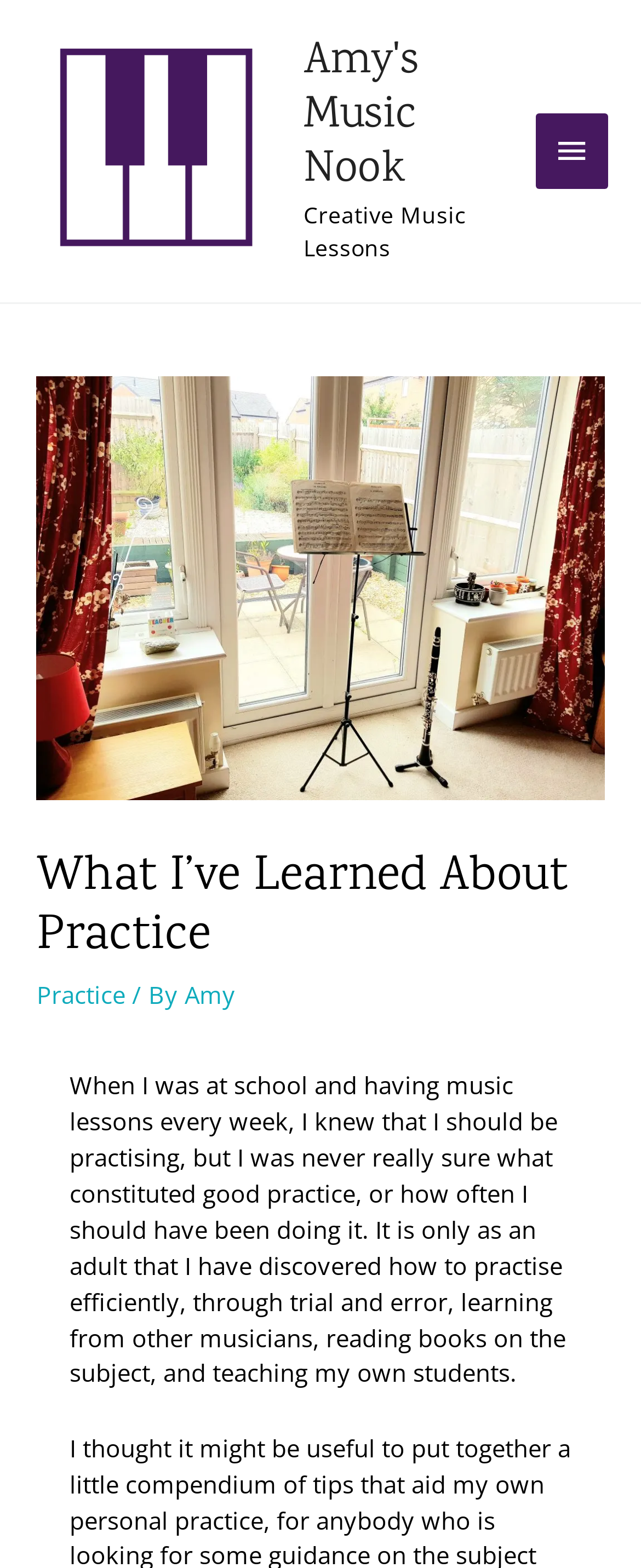What is the name of the website?
Please give a detailed and elaborate answer to the question based on the image.

The name of the website can be found in the top-left corner of the webpage, where it says 'Amy's Music Nook' in a link format.